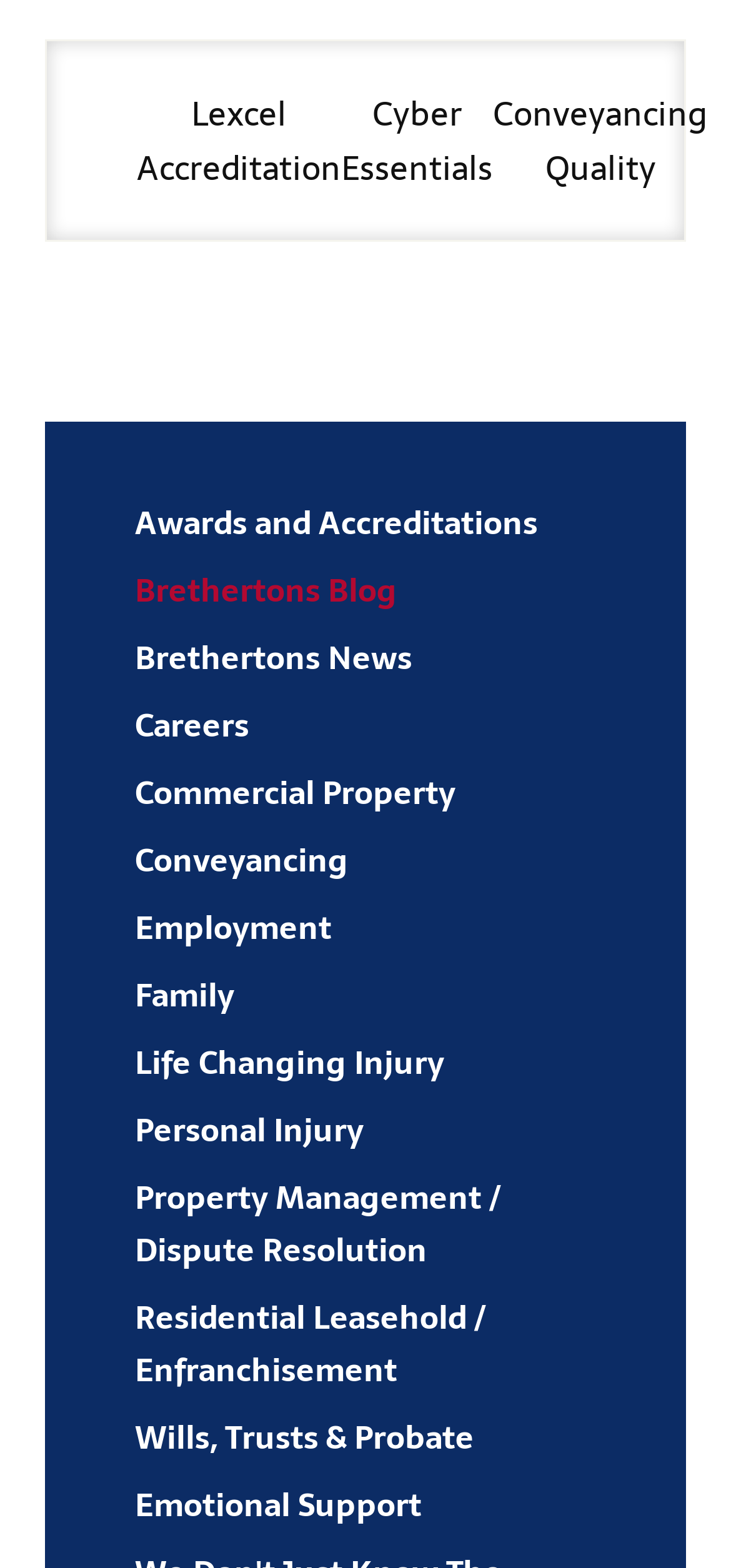What is the accreditation mentioned below the links?
Based on the screenshot, provide your answer in one word or phrase.

Lexcel Accreditation